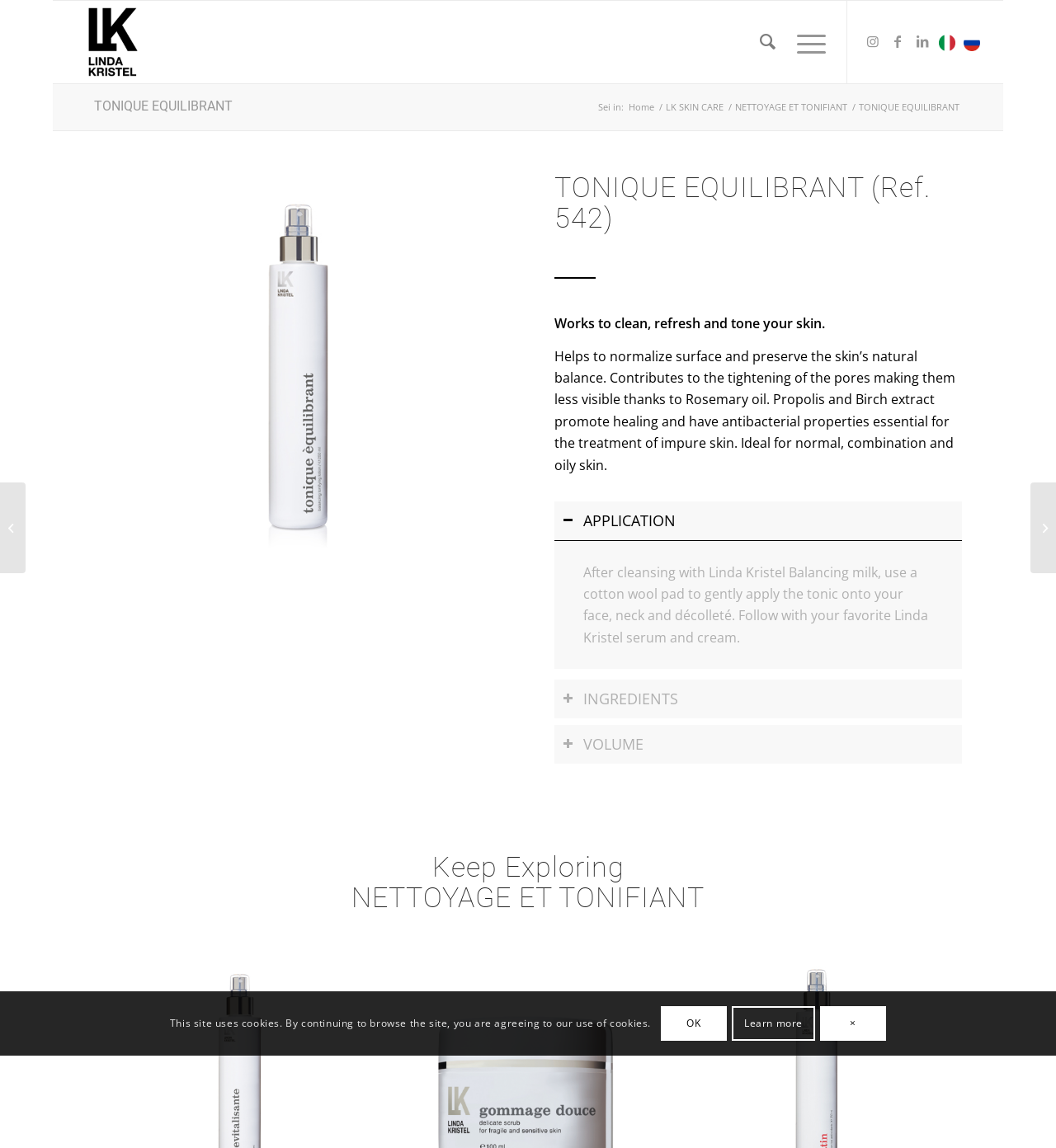Find the bounding box coordinates of the element's region that should be clicked in order to follow the given instruction: "Learn more about cookies". The coordinates should consist of four float numbers between 0 and 1, i.e., [left, top, right, bottom].

[0.693, 0.876, 0.772, 0.907]